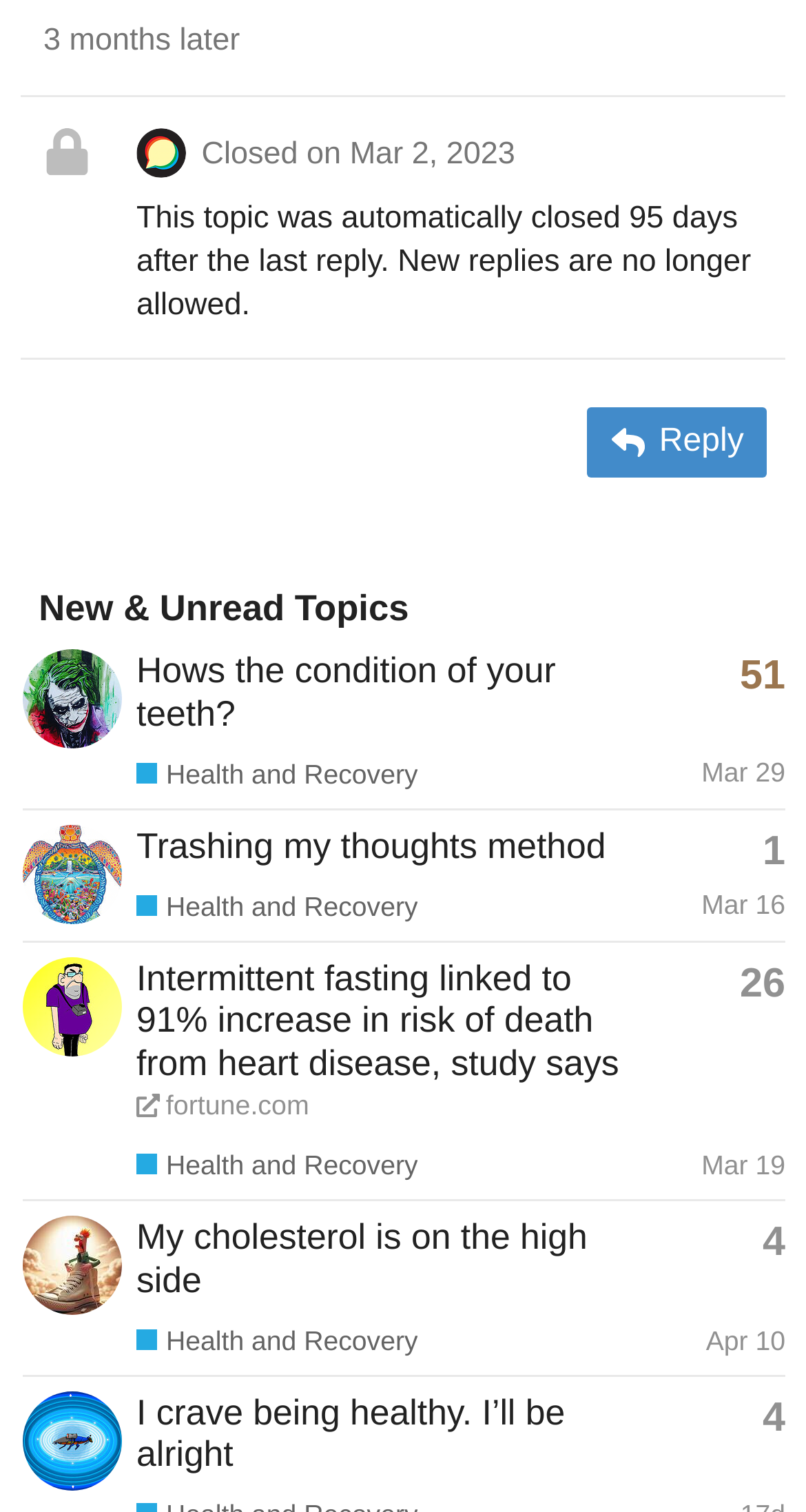How many topics are listed on this page?
Give a one-word or short-phrase answer derived from the screenshot.

4